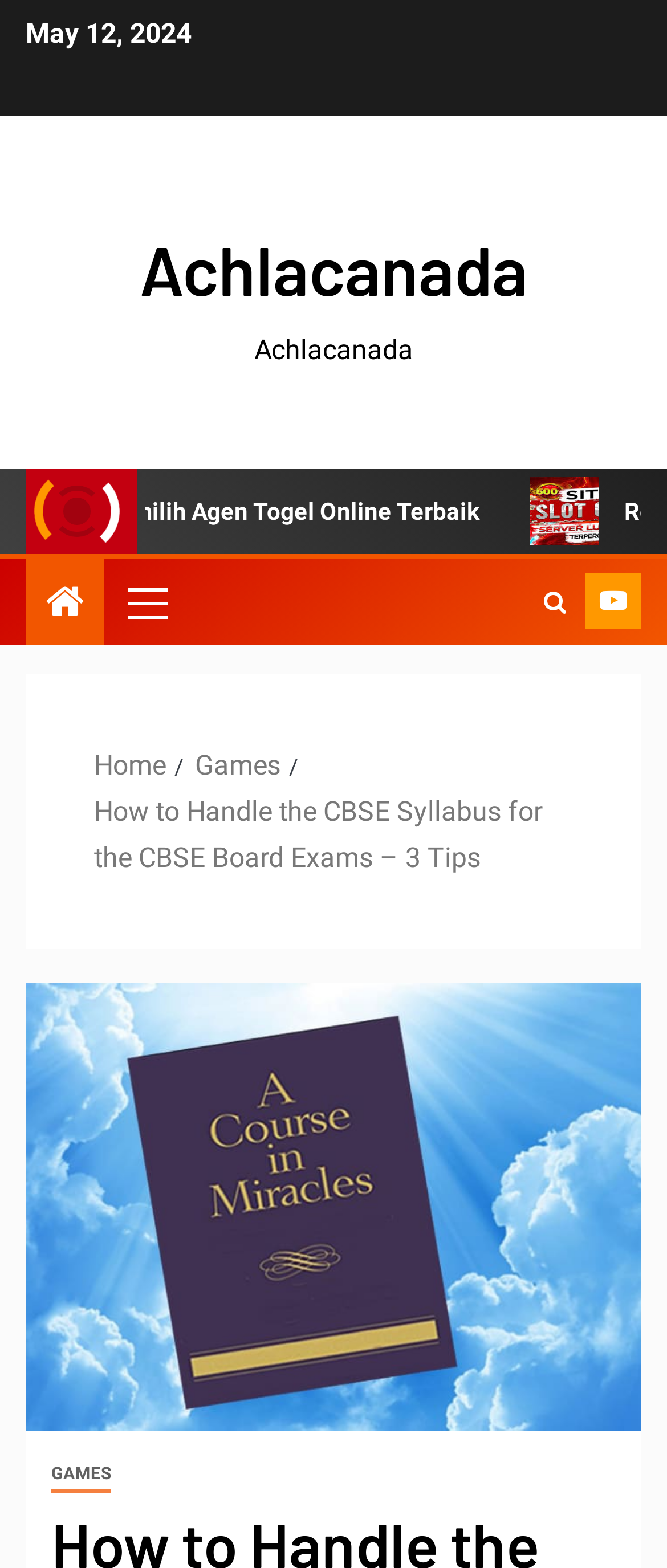Please find the bounding box coordinates of the element that must be clicked to perform the given instruction: "browse games". The coordinates should be four float numbers from 0 to 1, i.e., [left, top, right, bottom].

[0.292, 0.477, 0.421, 0.498]